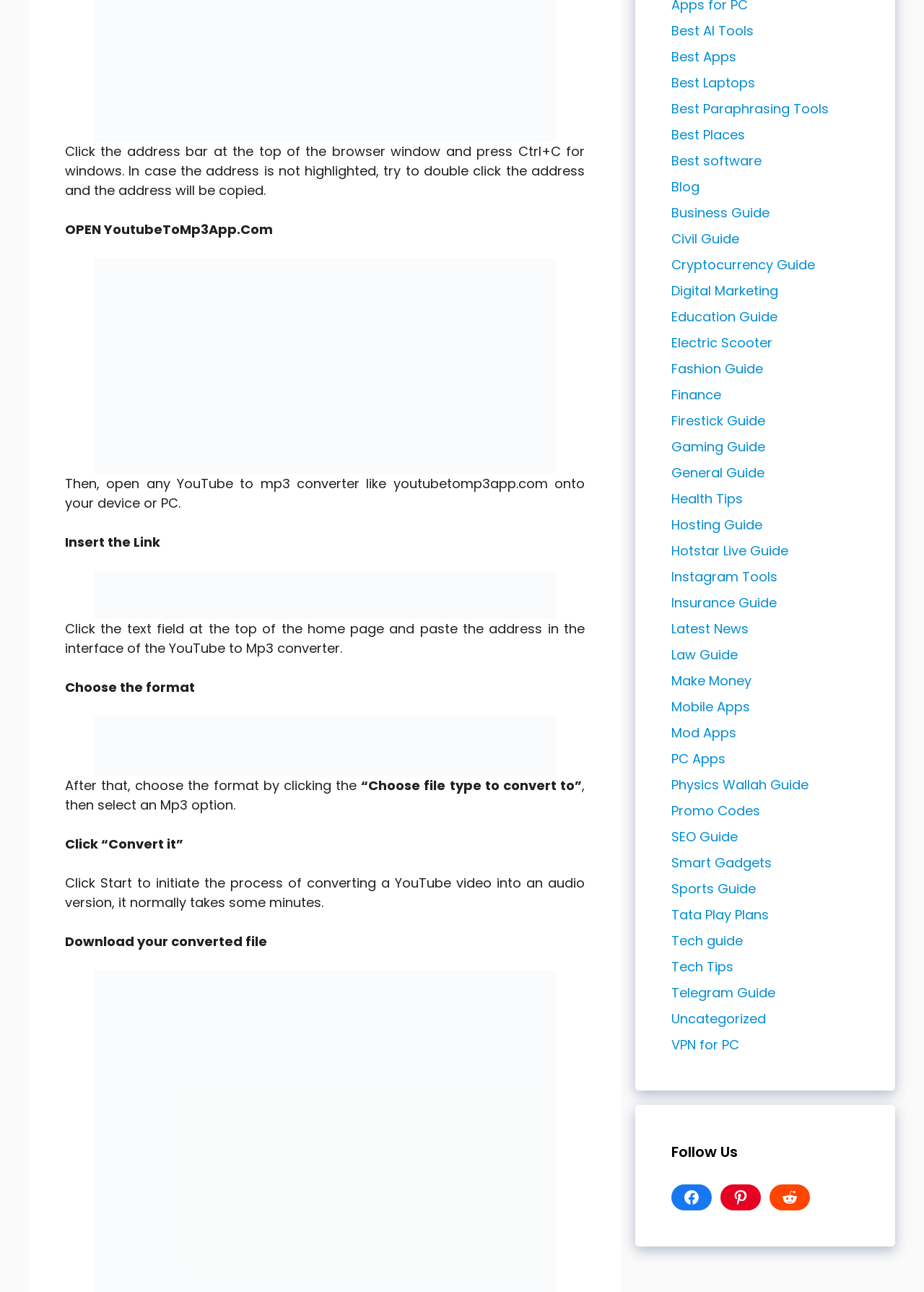Provide a thorough and detailed response to the question by examining the image: 
What is the location of the links to other guides?

The webpage has a section on the right side that contains links to various guides, including 'Best AI Tools', 'Best Apps', 'Best Laptops', and many more. These links are located outside of the main instructional content and appear to be a collection of resources related to different topics.